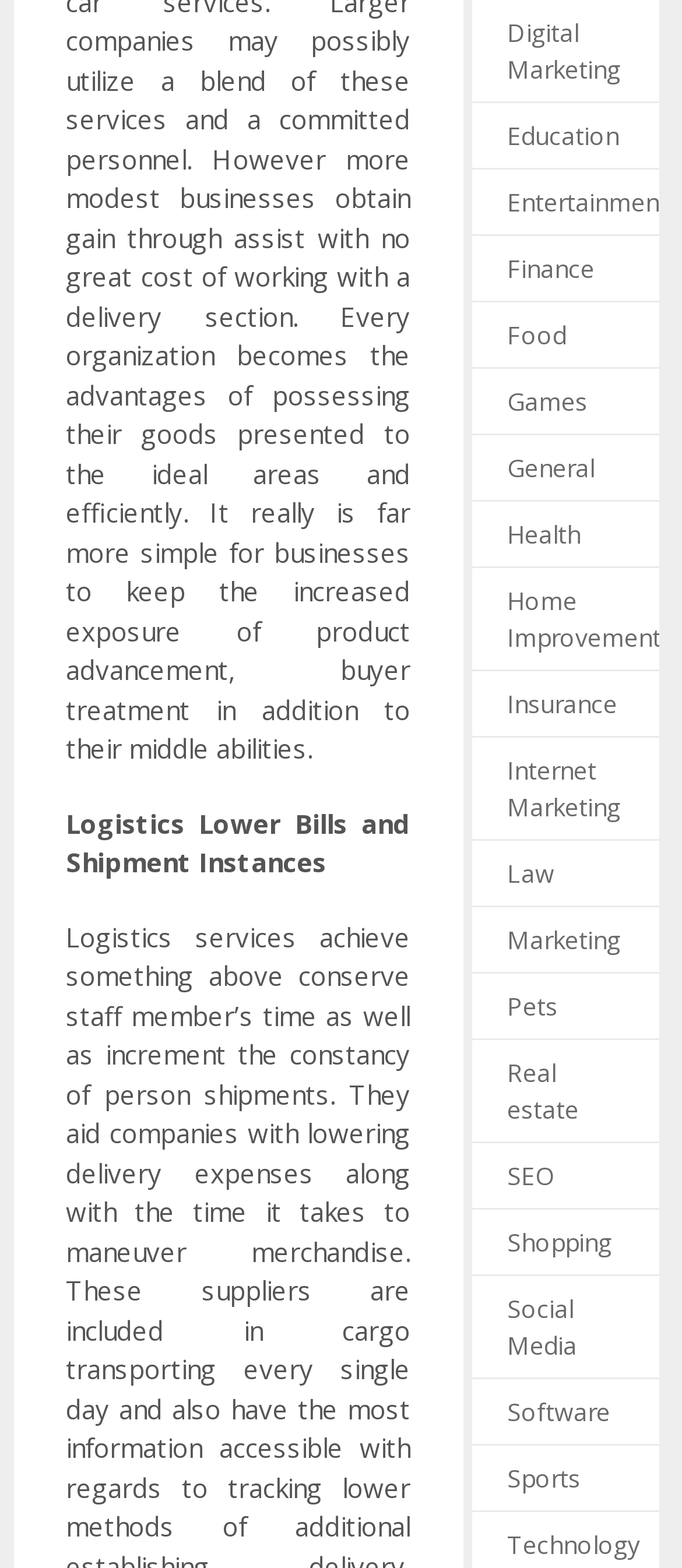Identify the bounding box coordinates for the region to click in order to carry out this instruction: "View Health". Provide the coordinates using four float numbers between 0 and 1, formatted as [left, top, right, bottom].

[0.743, 0.329, 0.851, 0.351]